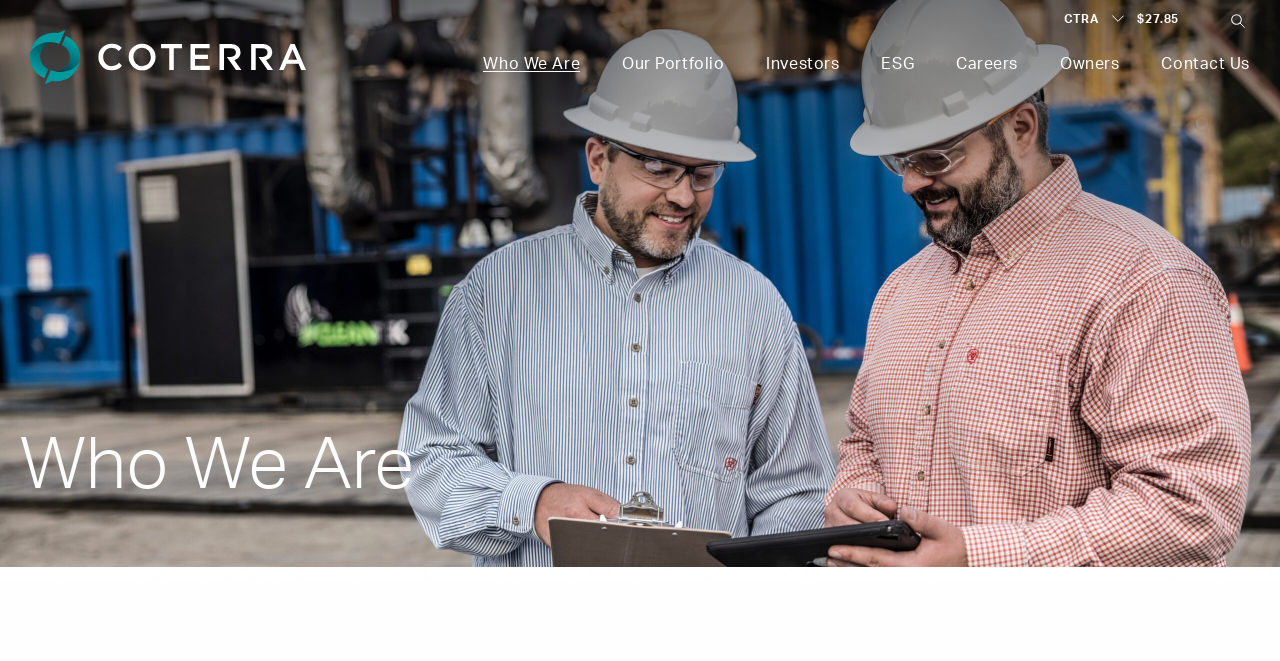Please find and generate the text of the main header of the webpage.

Who We Are